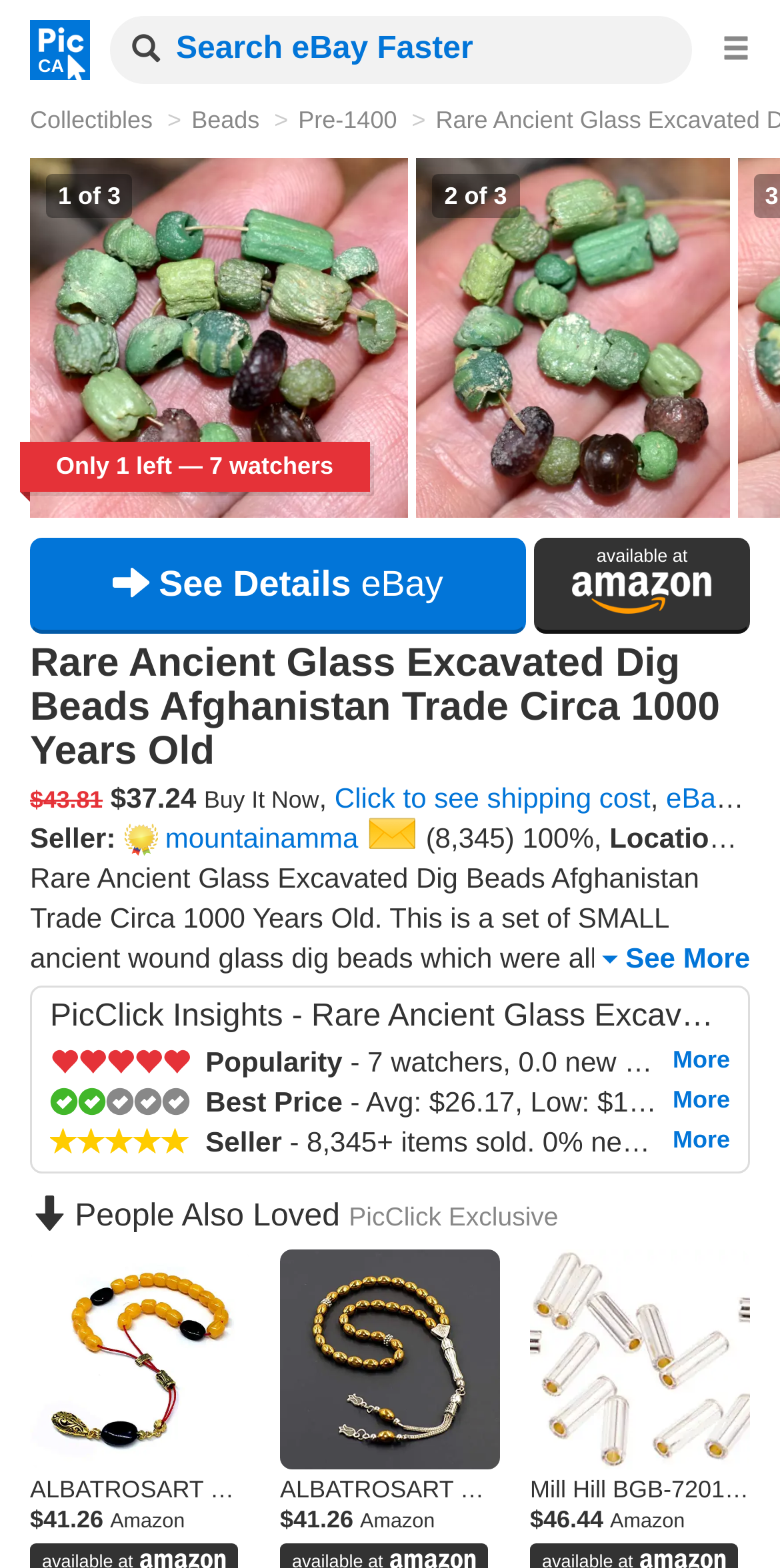Determine the bounding box coordinates of the clickable region to execute the instruction: "Check the seller's ratings". The coordinates should be four float numbers between 0 and 1, denoted as [left, top, right, bottom].

[0.546, 0.524, 0.66, 0.545]